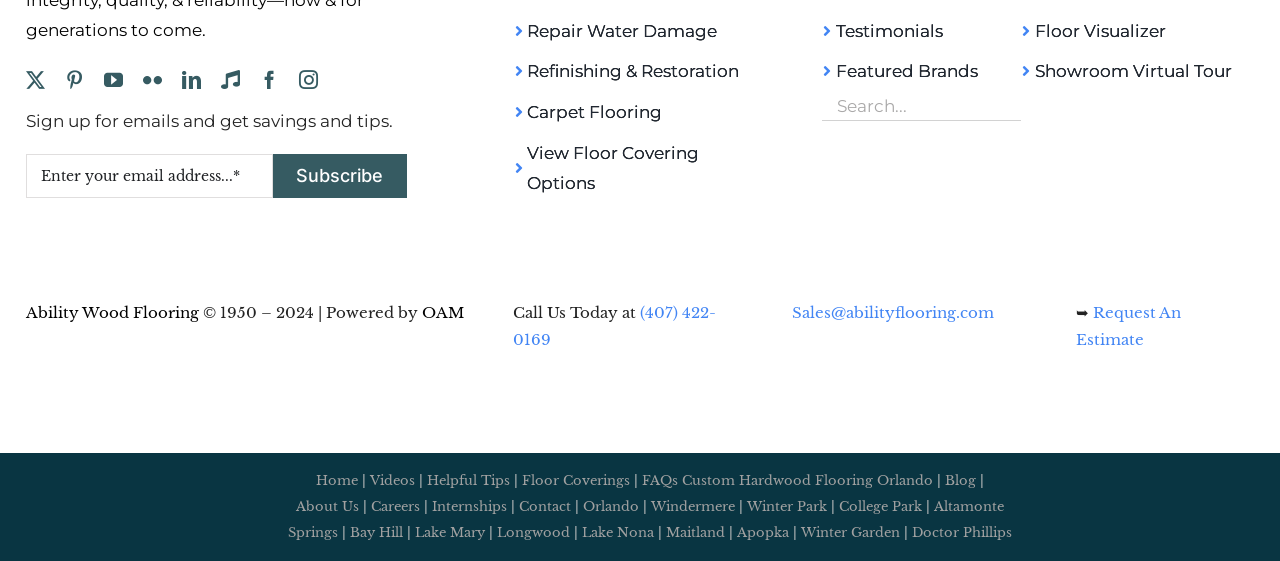Please find the bounding box coordinates of the element that needs to be clicked to perform the following instruction: "Search for floor covering options". The bounding box coordinates should be four float numbers between 0 and 1, represented as [left, top, right, bottom].

[0.642, 0.164, 0.797, 0.216]